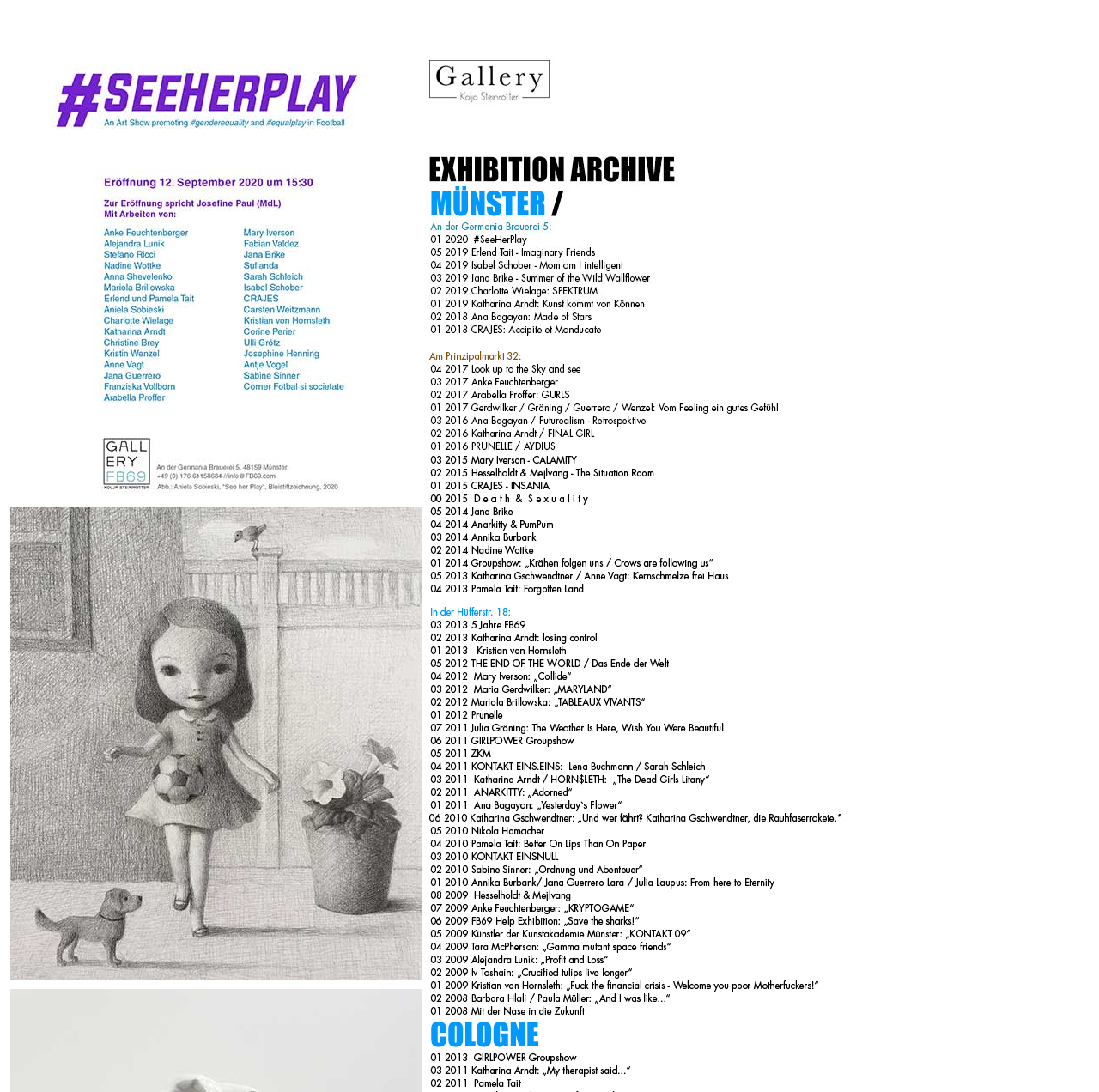How many elements are there in the first table cell? Observe the screenshot and provide a one-word or short phrase answer.

13